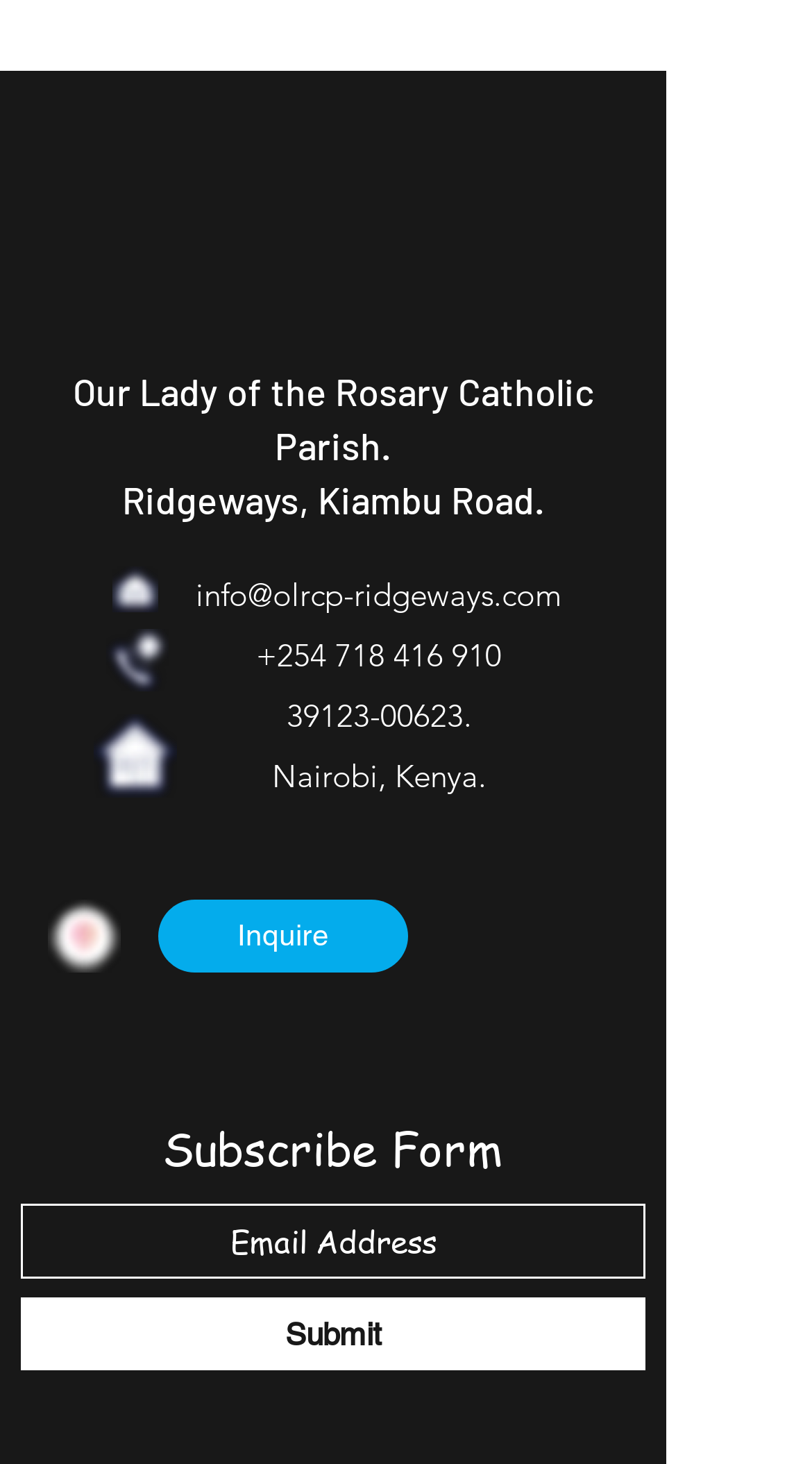What is the name of the Catholic Parish?
Refer to the image and provide a one-word or short phrase answer.

Our Lady of the Rosary